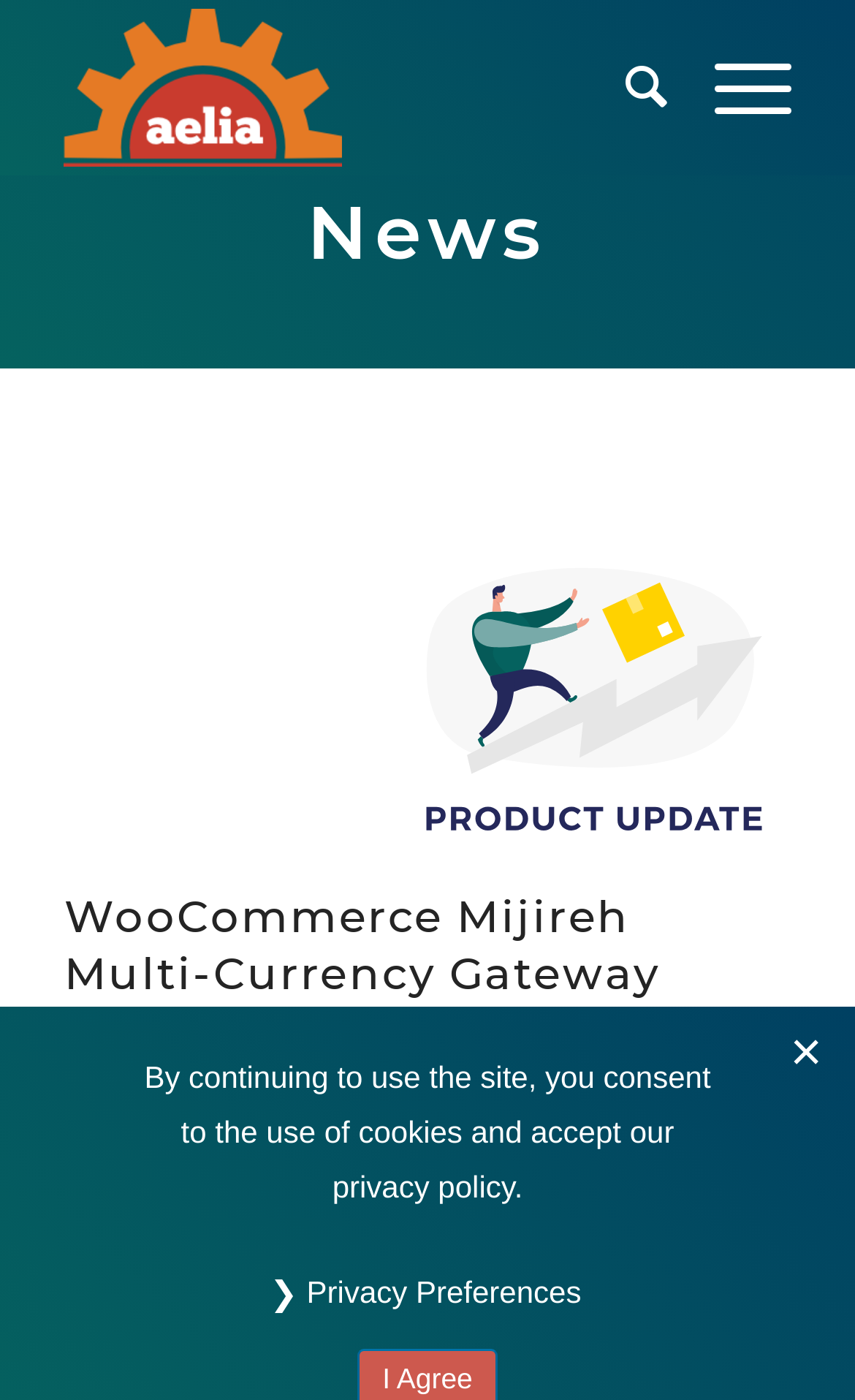Identify the bounding box for the described UI element. Provide the coordinates in (top-left x, top-left y, bottom-right x, bottom-right y) format with values ranging from 0 to 1: Announcements

[0.393, 0.783, 0.72, 0.81]